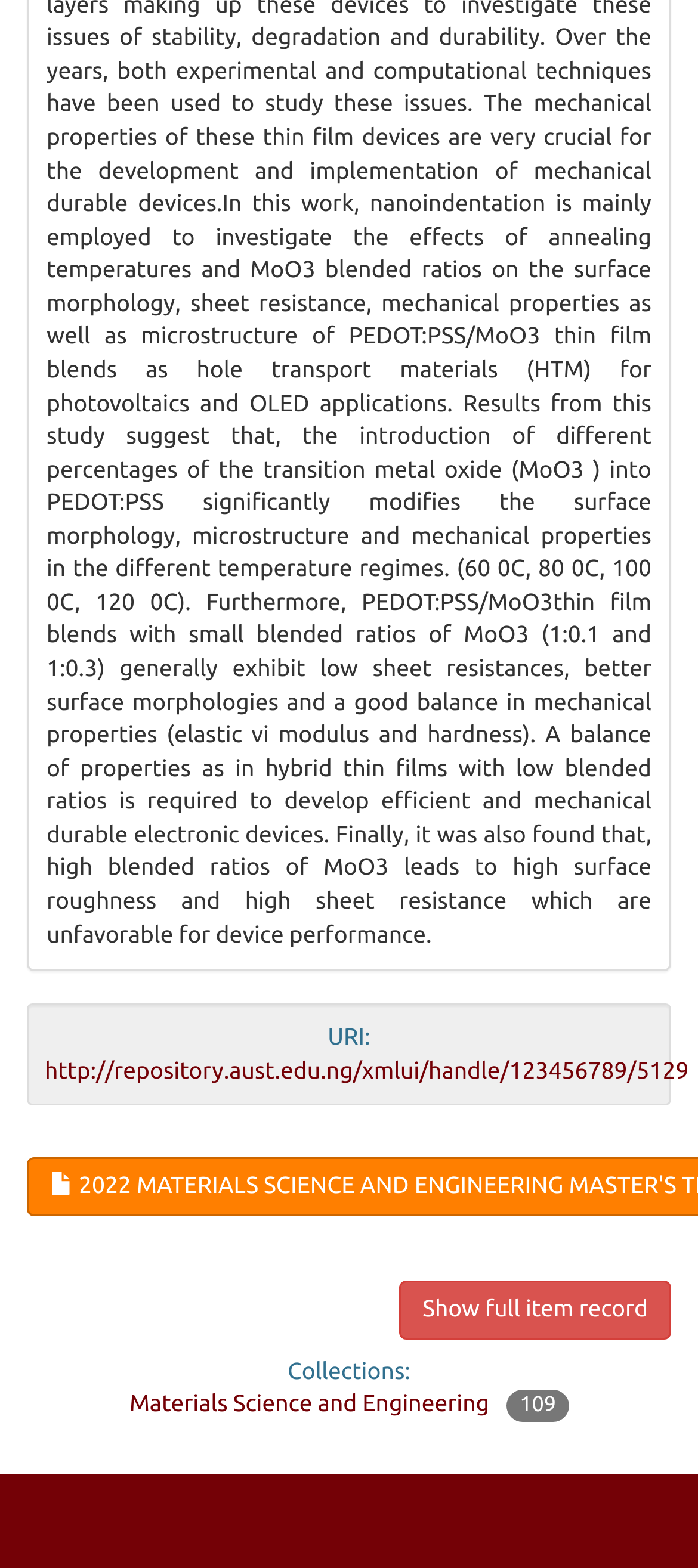Using the description "Materials Science and Engineering", predict the bounding box of the relevant HTML element.

[0.185, 0.888, 0.701, 0.904]